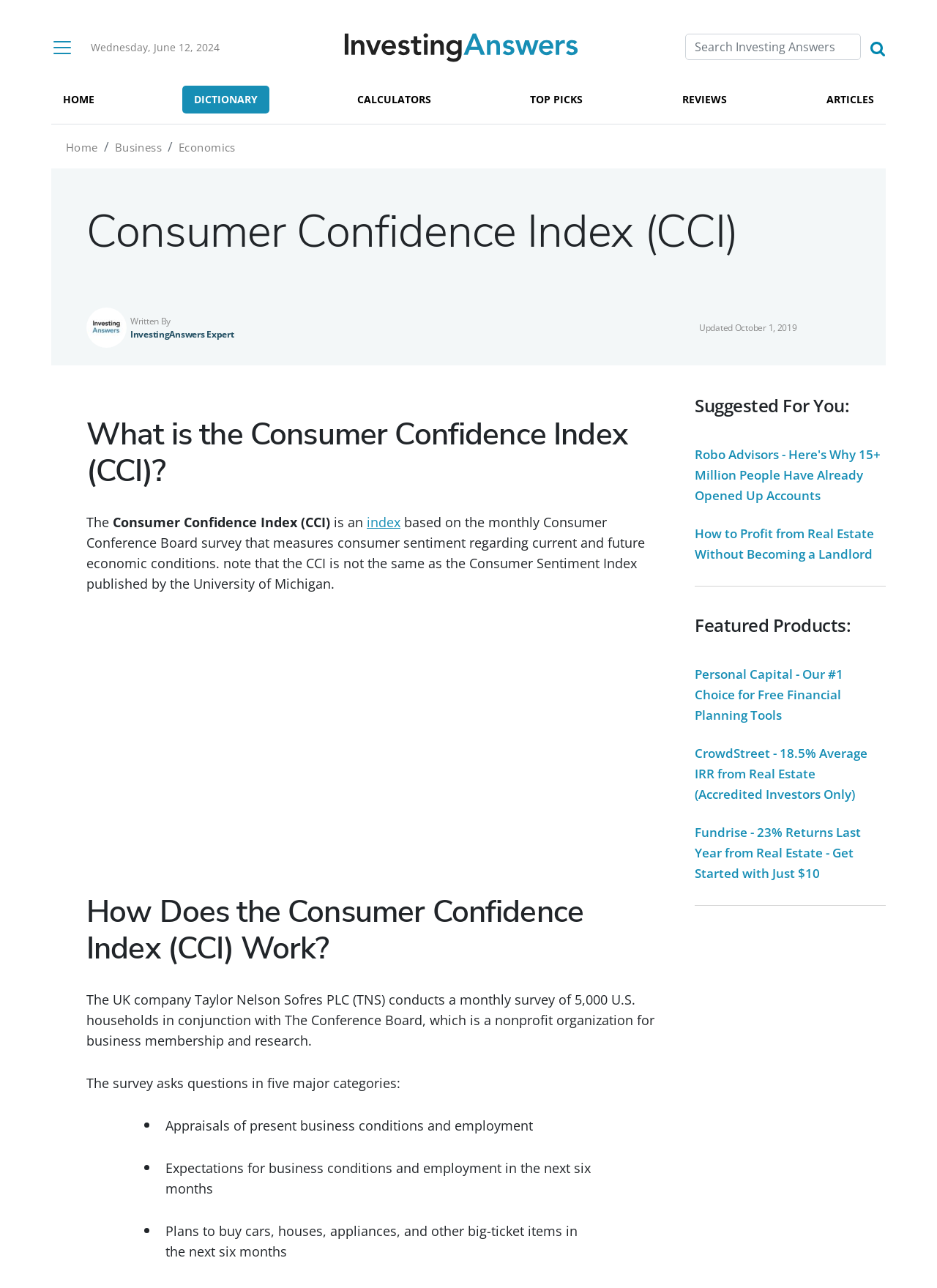Please provide the bounding box coordinates for the element that needs to be clicked to perform the instruction: "Toggle navigation". The coordinates must consist of four float numbers between 0 and 1, formatted as [left, top, right, bottom].

[0.055, 0.023, 0.078, 0.051]